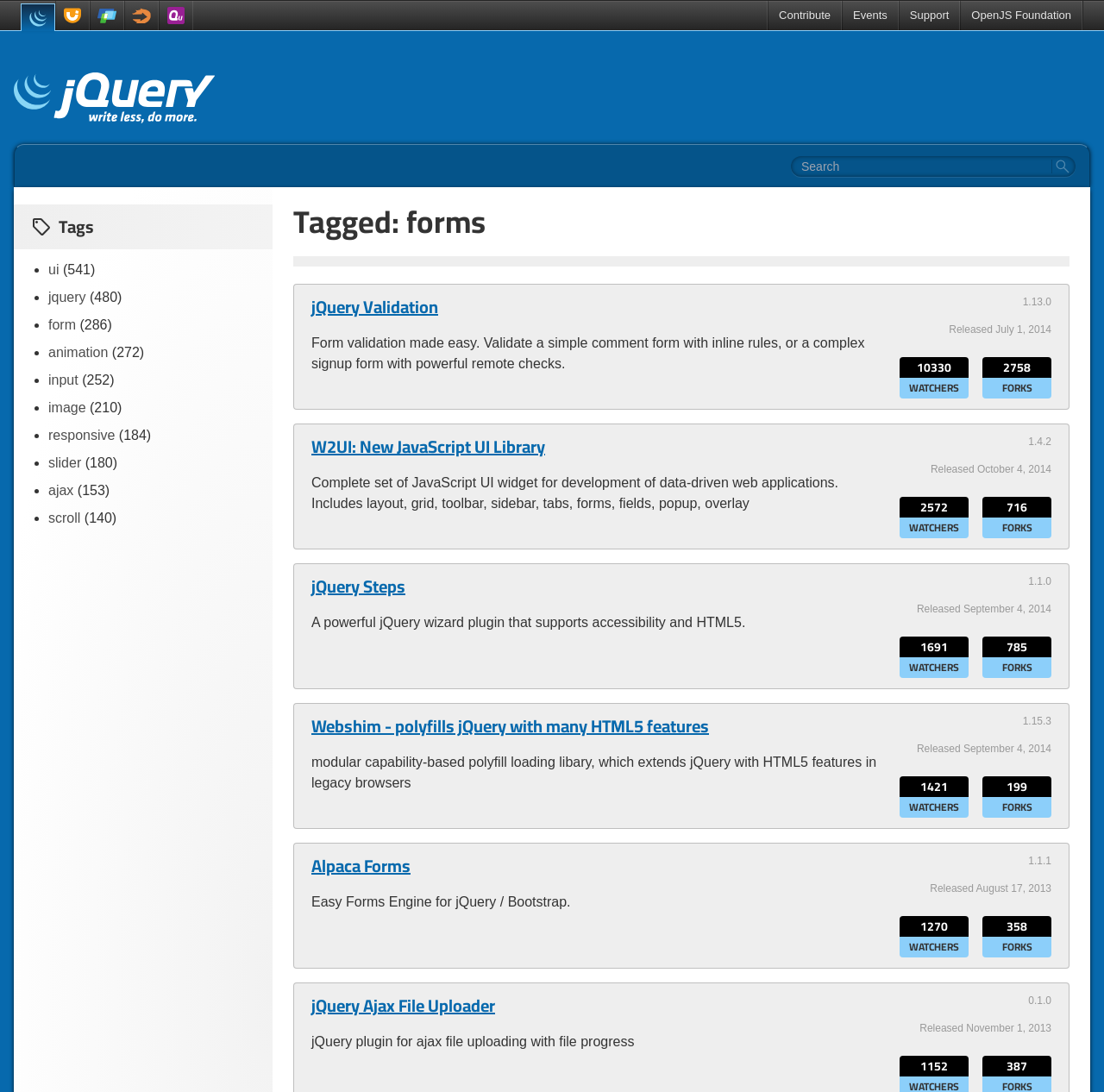Summarize the webpage with a detailed and informative caption.

The webpage is a static archive of the old plugins.jquery.com site. At the top, there is a row of links to various jQuery-related projects, including jQuery, jQuery UI, jQuery Mobile, Sizzle, and QUnit, each accompanied by a small image. Below this row, there is a checkbox and a link to "Contribute" on the right side.

On the left side, there is a jQuery logo image, and below it, a search bar with a placeholder text "Search this site". Next to the search bar, there is a heading "Tagged: forms" followed by a horizontal separator line.

The main content of the page is a list of plugins, each with a link to the plugin, a brief description, and some metadata such as version number, release date, and number of watchers and forks. The plugins are listed in a vertical column, with the most prominent ones at the top. Each plugin has a link to its details page, and some of them have additional information such as a short description or a list of features.

On the right side, there is a column of links to various tags, including "ui", "jquery", "form", and others, each with a number of plugins associated with it.

Overall, the page appears to be a directory of jQuery plugins, allowing users to search, browse, and discover new plugins.